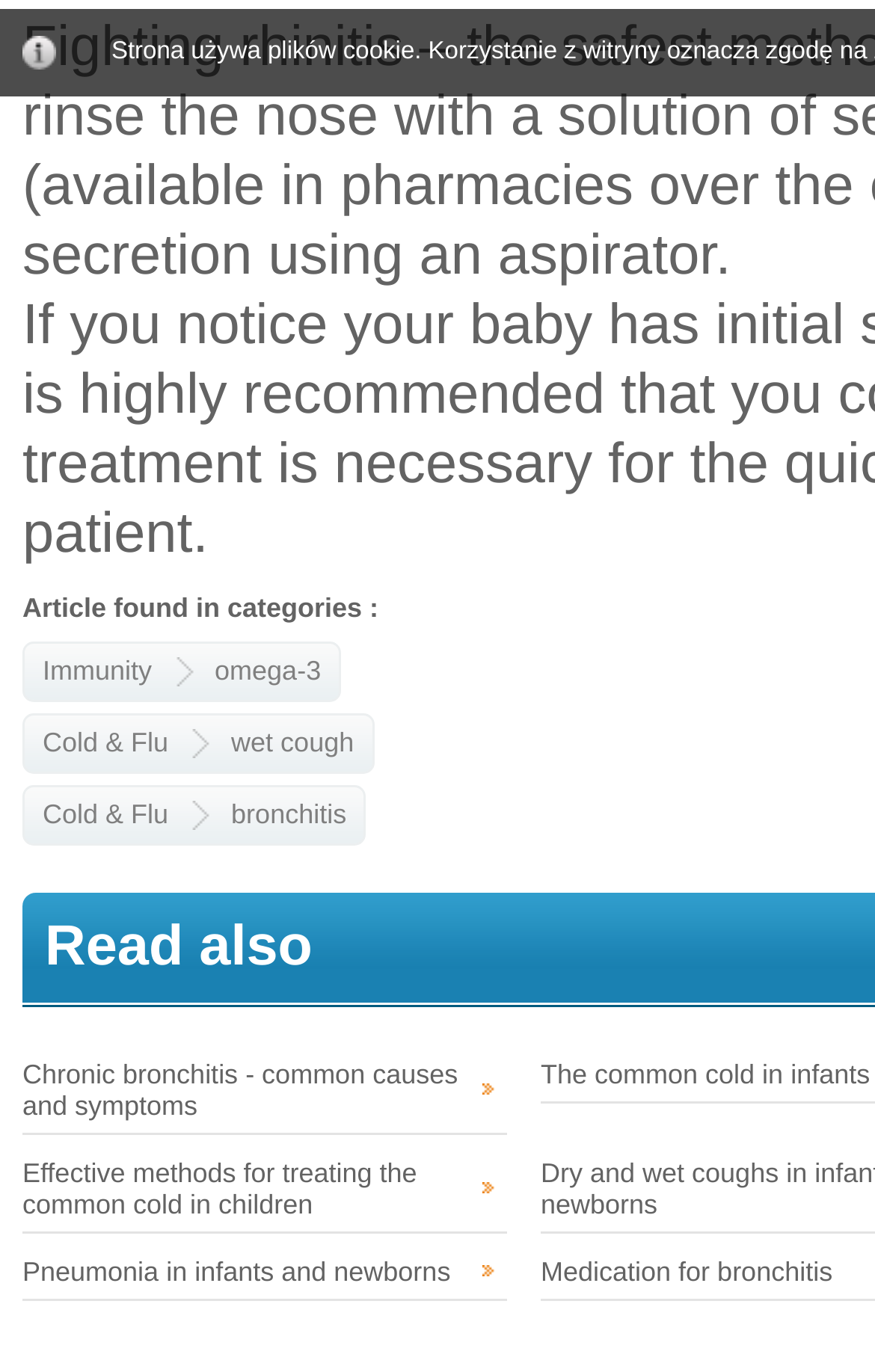How many links are related to 'Cold & Flu'?
Give a detailed explanation using the information visible in the image.

There are two links related to 'Cold & Flu' on the webpage, which are 'Cold & Flu' and 'Effective methods for treating the common cold in children'.